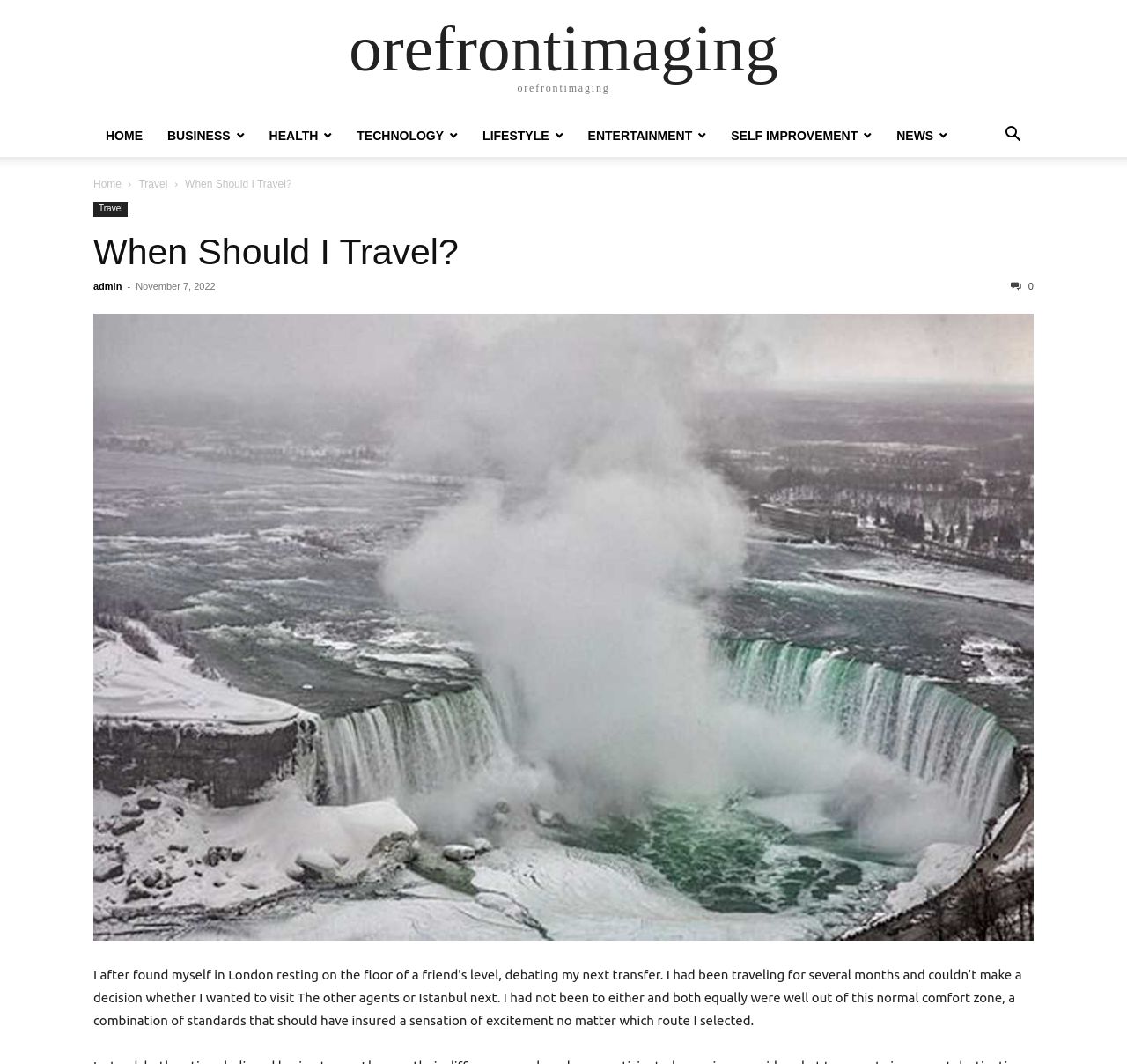Find the bounding box coordinates for the element that must be clicked to complete the instruction: "search for something". The coordinates should be four float numbers between 0 and 1, indicated as [left, top, right, bottom].

[0.88, 0.122, 0.917, 0.135]